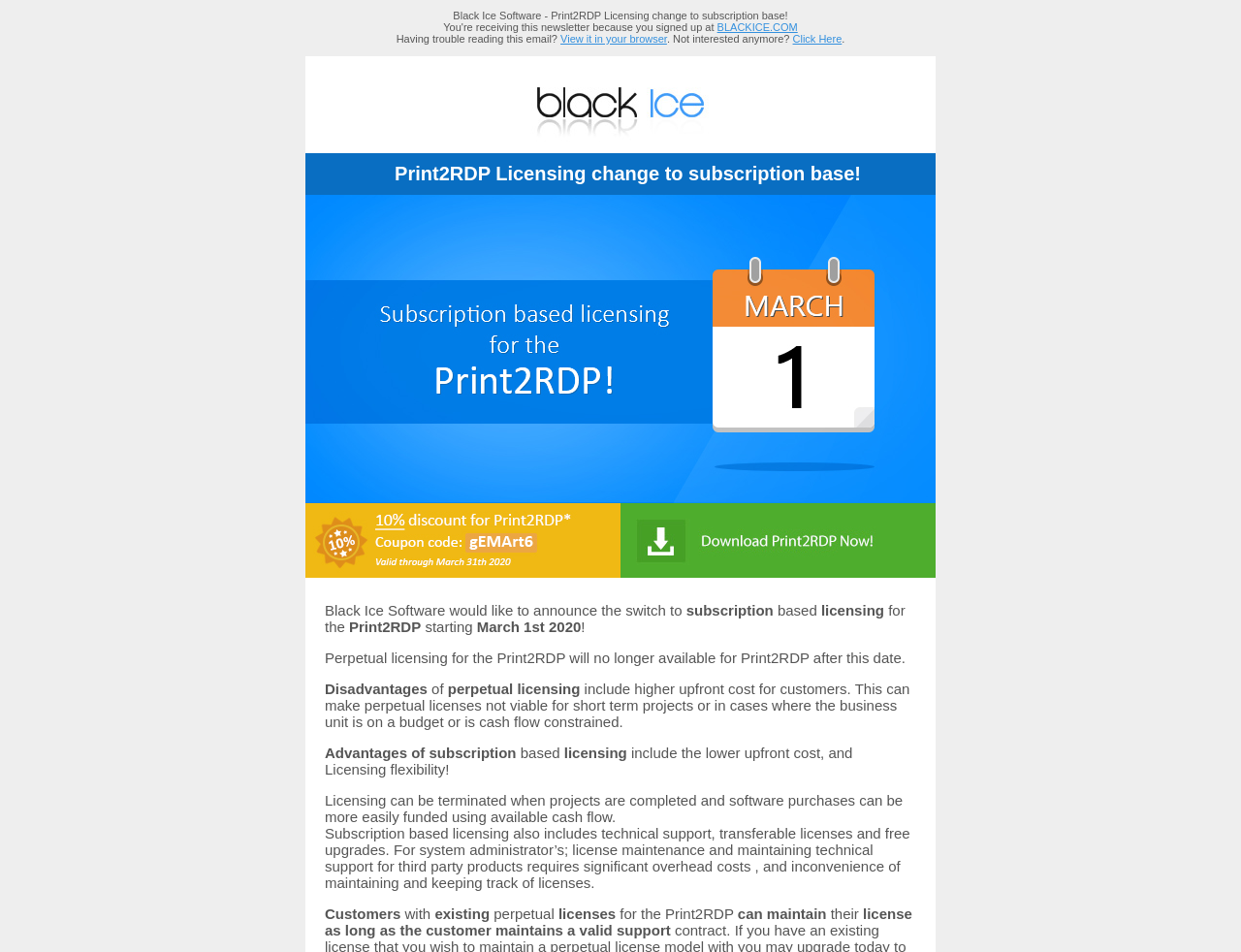What is the action suggested by the button 'Download now!'?
Please provide a comprehensive and detailed answer to the question.

The button 'Download now!' is likely to be a call-to-action button that suggests the user to download something, possibly the Print2RDP software.